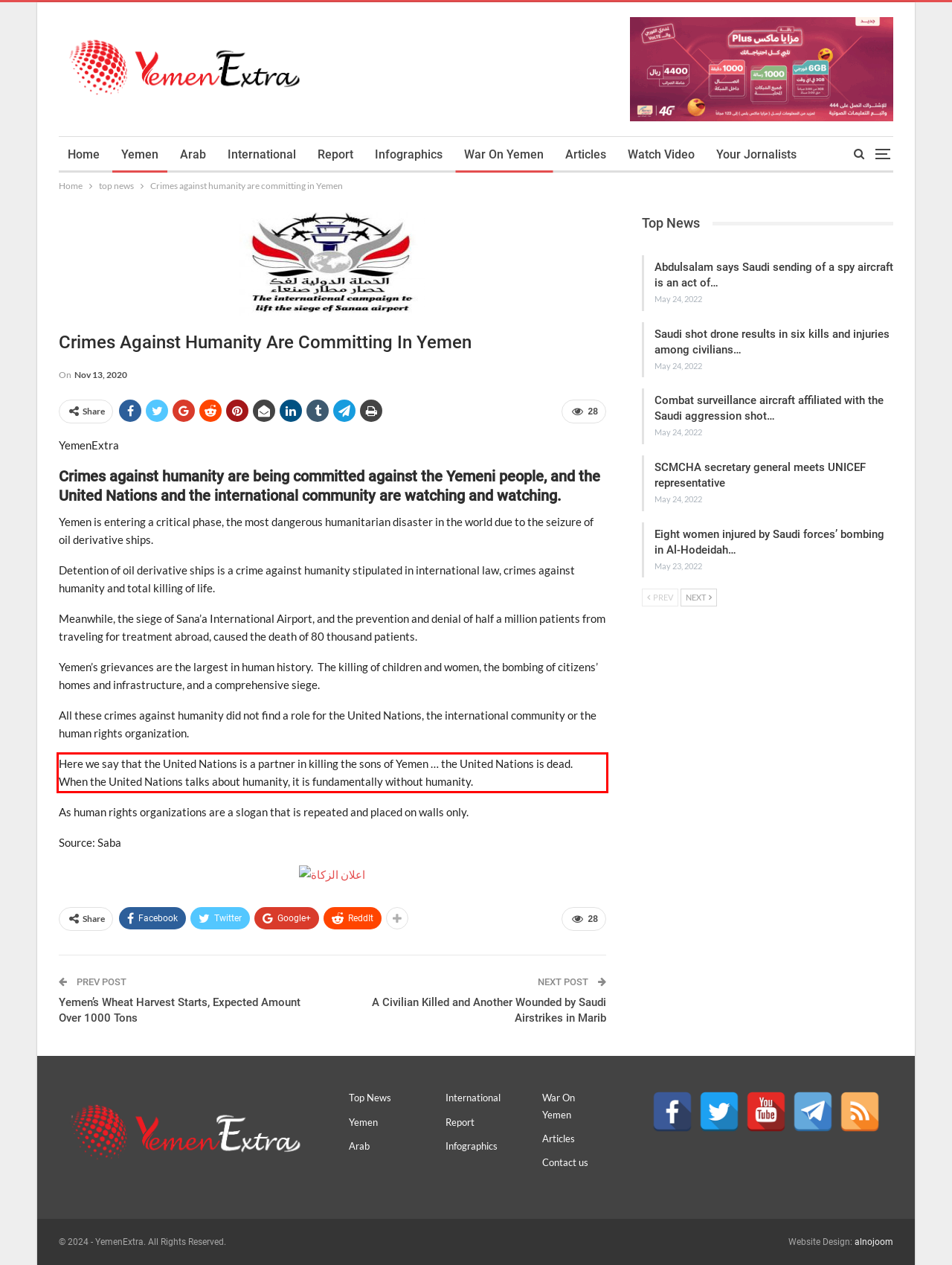You are given a screenshot with a red rectangle. Identify and extract the text within this red bounding box using OCR.

Here we say that the United Nations is a partner in killing the sons of Yemen … the United Nations is dead. When the United Nations talks about humanity, it is fundamentally without humanity.